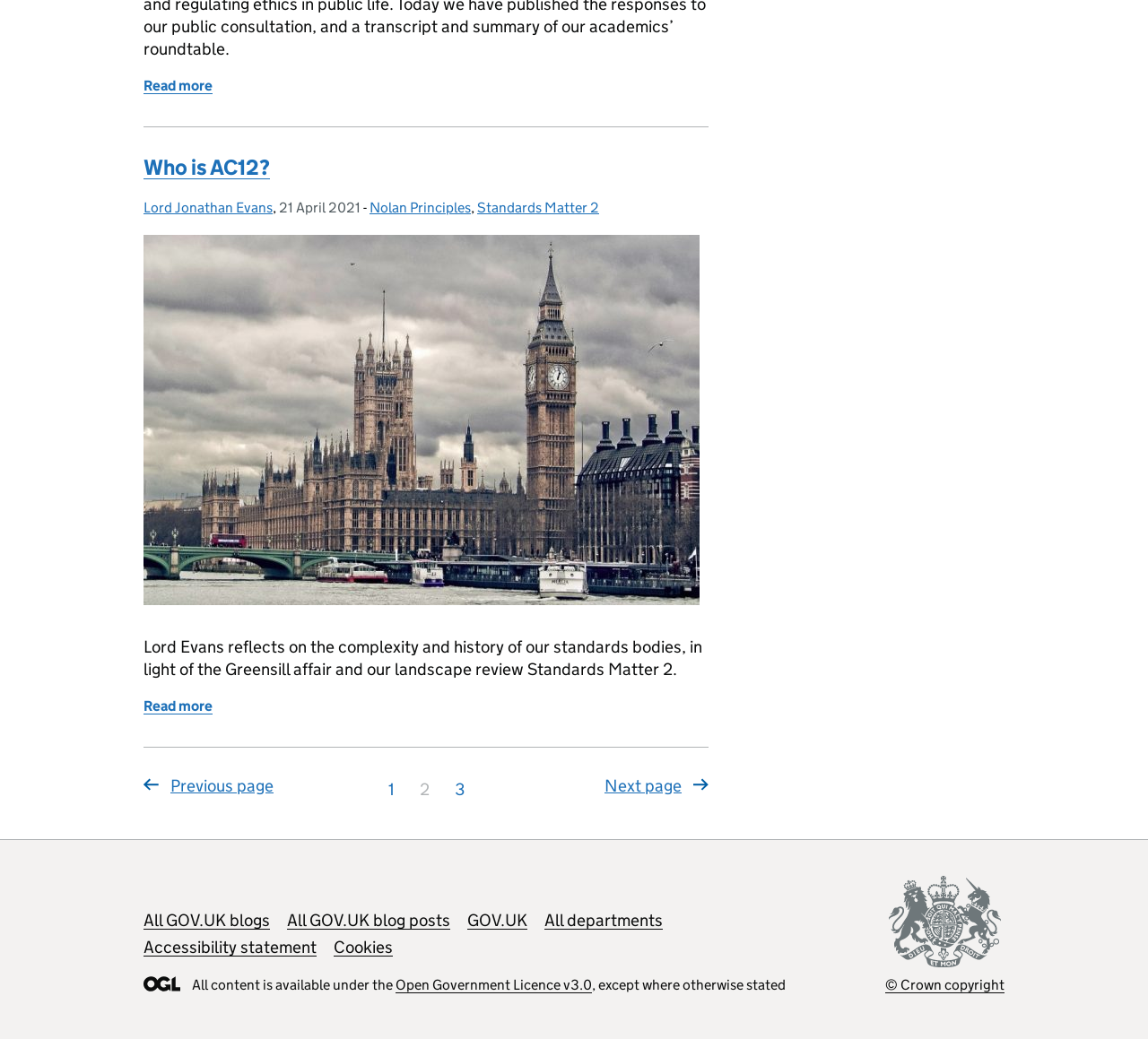What is the topic of the blog post?
Please respond to the question thoroughly and include all relevant details.

The topic of the blog post can be inferred from the text 'Lord Evans reflects on the complexity and history of our standards bodies, in light of the Greensill affair and our landscape review Standards Matter 2.' This suggests that the blog post is about Standards Matter 2.